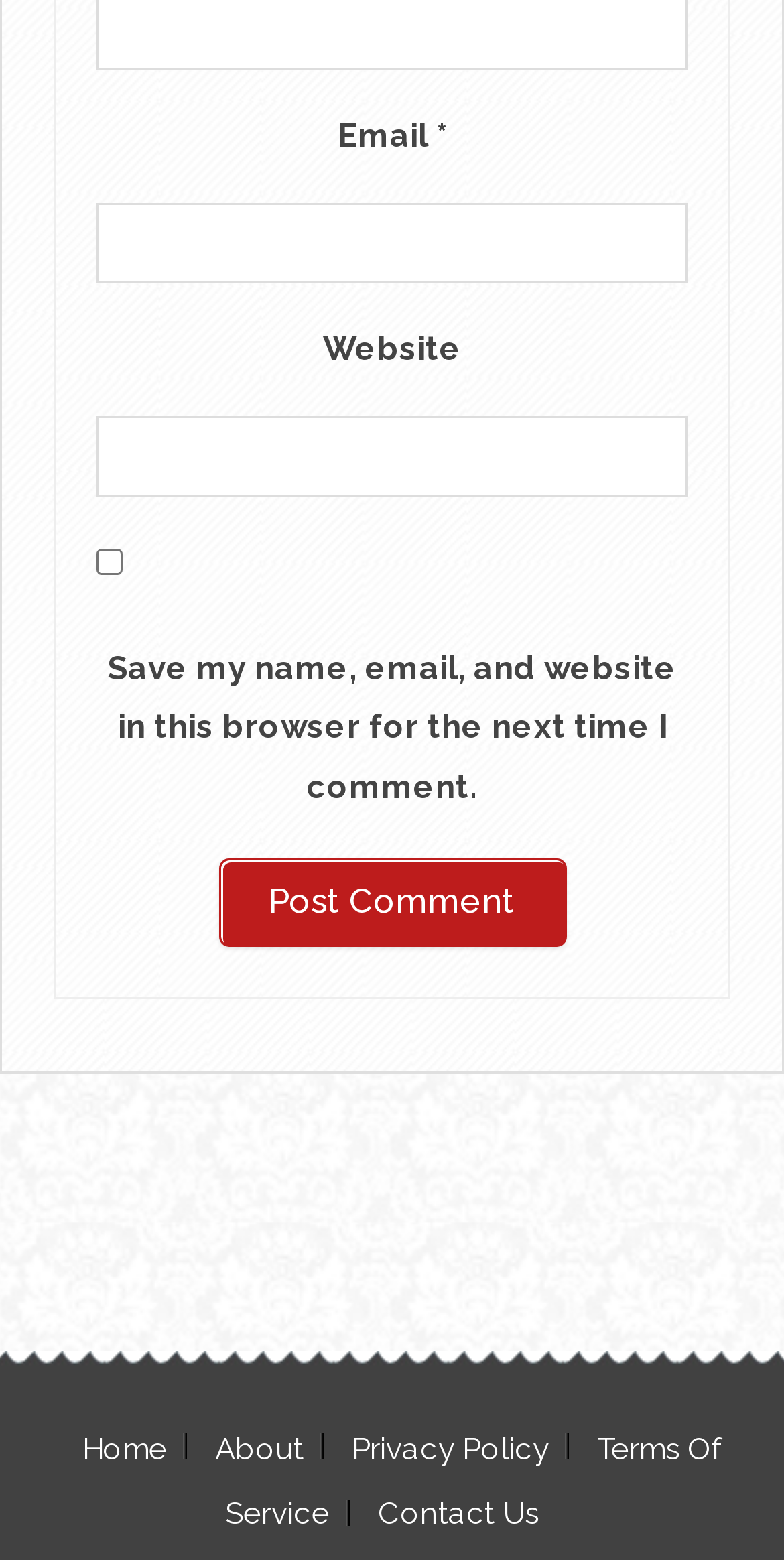Is the 'Website' input field required?
Give a thorough and detailed response to the question.

The 'Website' input field has a 'required' attribute set to False, which indicates that it is not a required field. This is in contrast to the 'Email' input field, which is required.